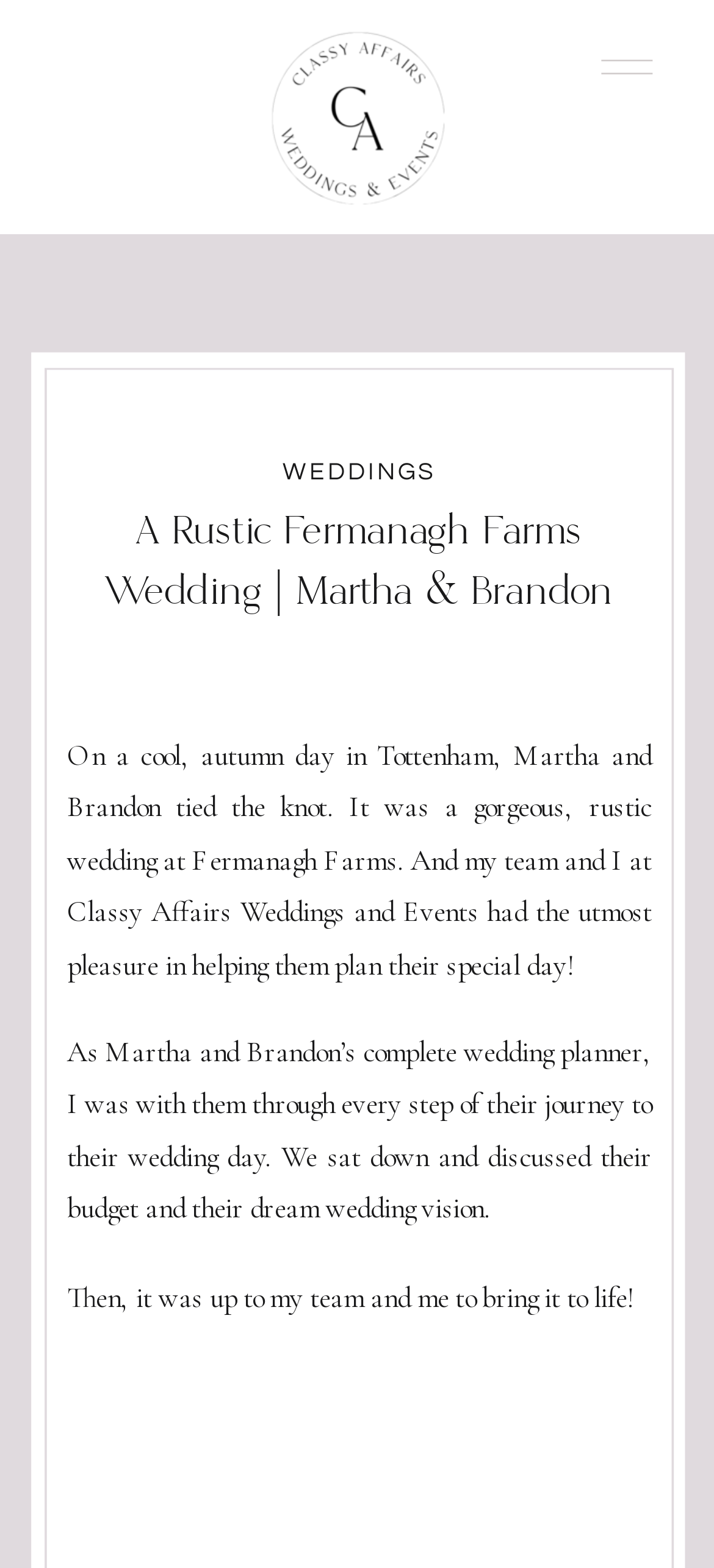What is the role of the author in the wedding planning?
Refer to the screenshot and answer in one word or phrase.

Complete wedding planner